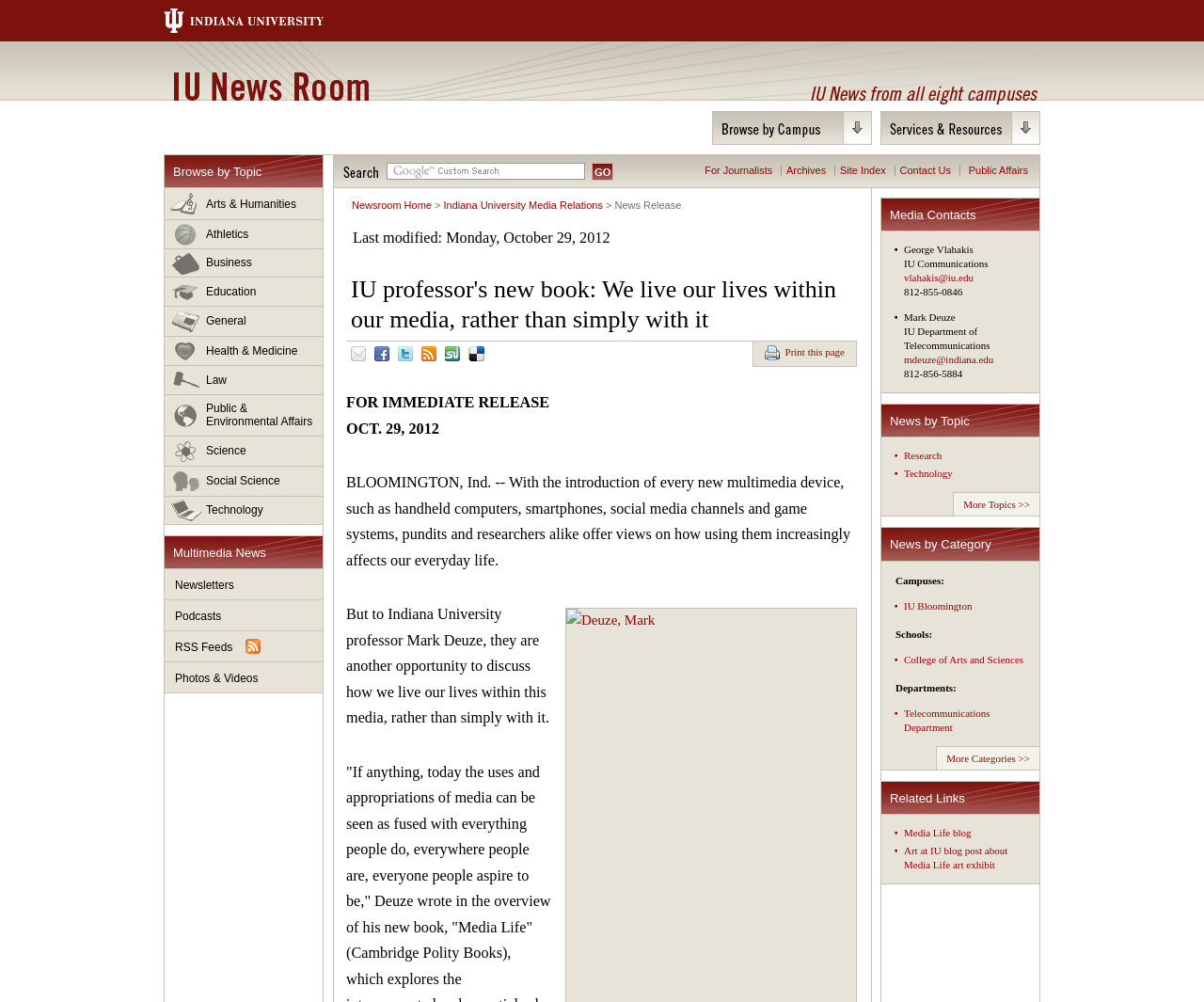Provide your answer in one word or a succinct phrase for the question: 
What is the email address of Mark Deuze?

mdeuze@indiana.edu